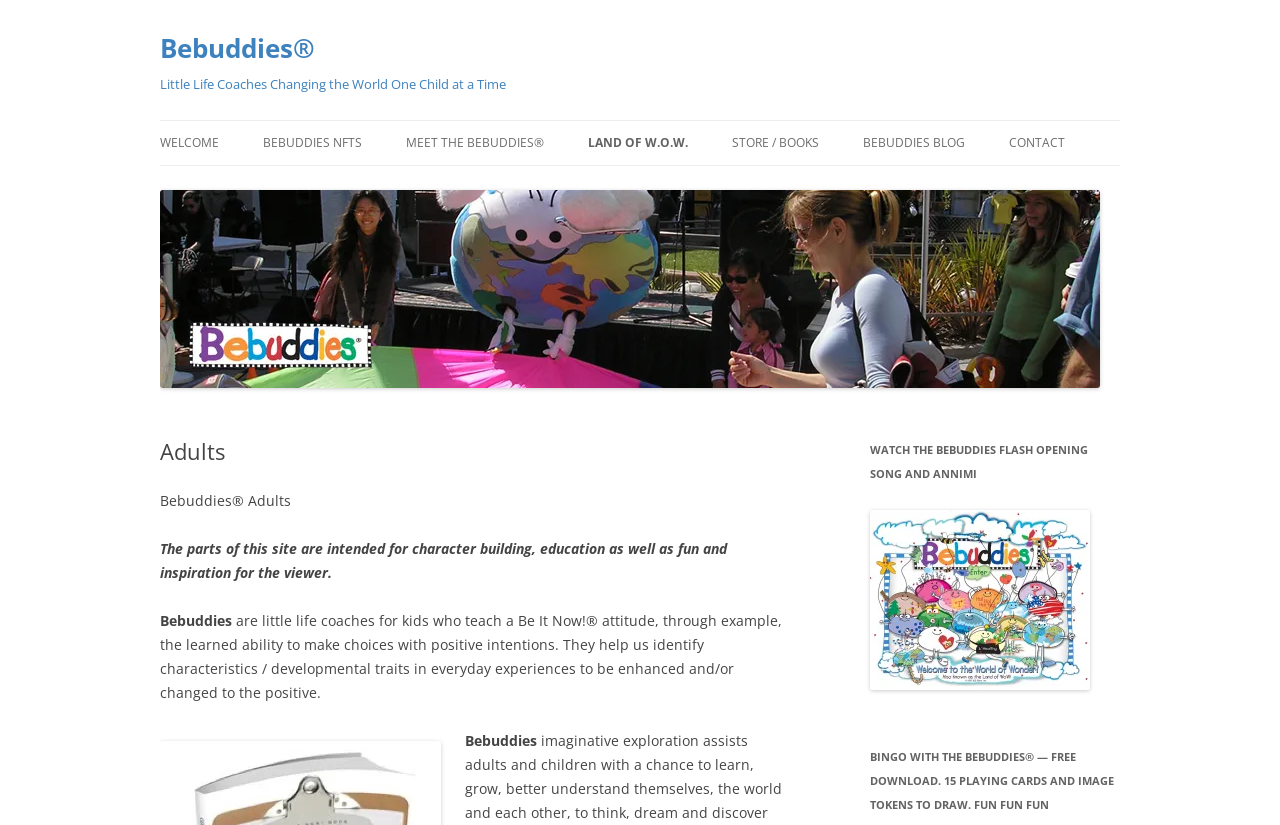What is the purpose of Bebuddies?
Give a detailed explanation using the information visible in the image.

According to the webpage, Bebuddies are intended for character building, education, as well as fun and inspiration for the viewer, which suggests that the purpose of Bebuddies is to provide a platform for character building and education.